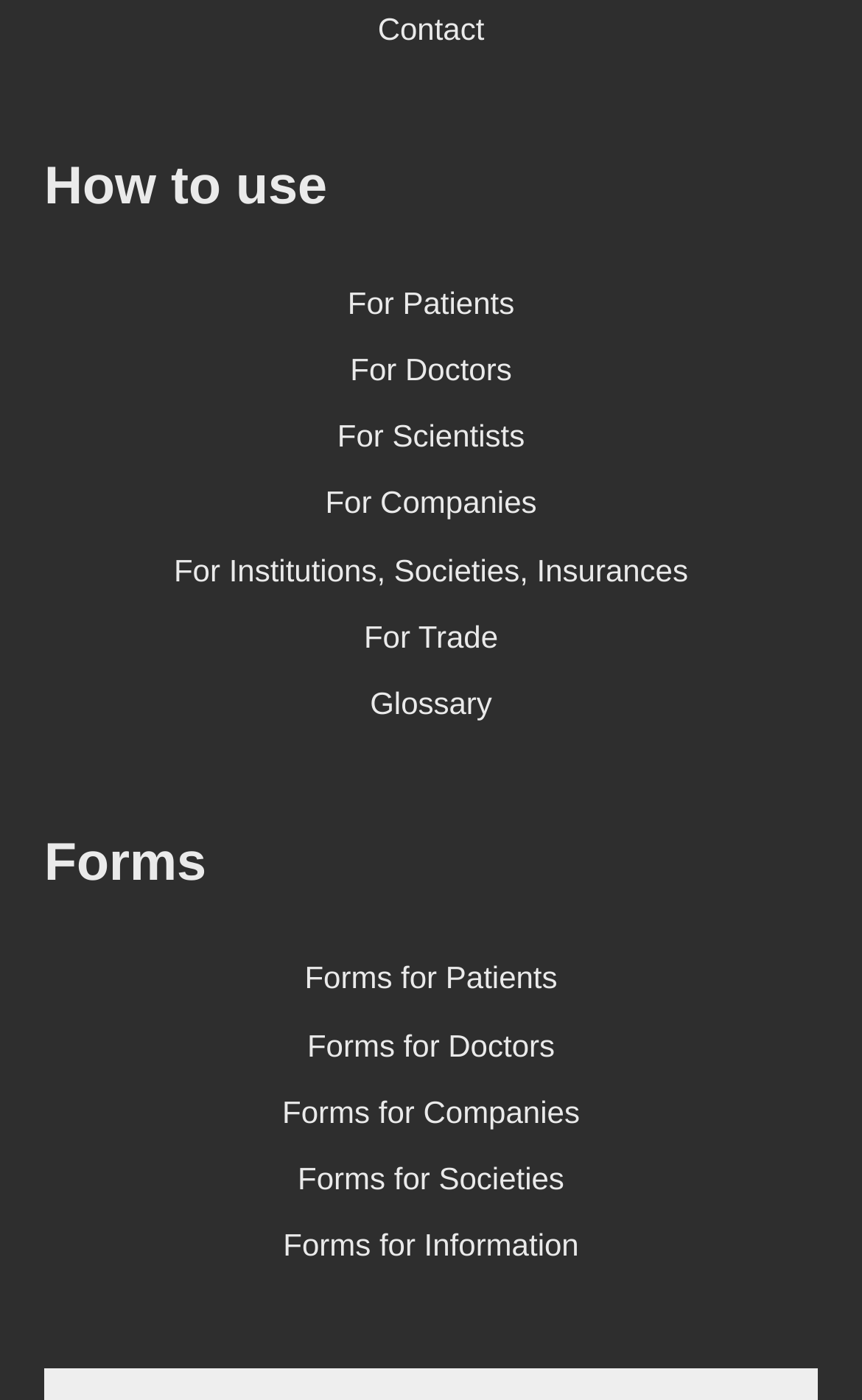What is the last link in the 'How to use' section?
Based on the image, respond with a single word or phrase.

Glossary